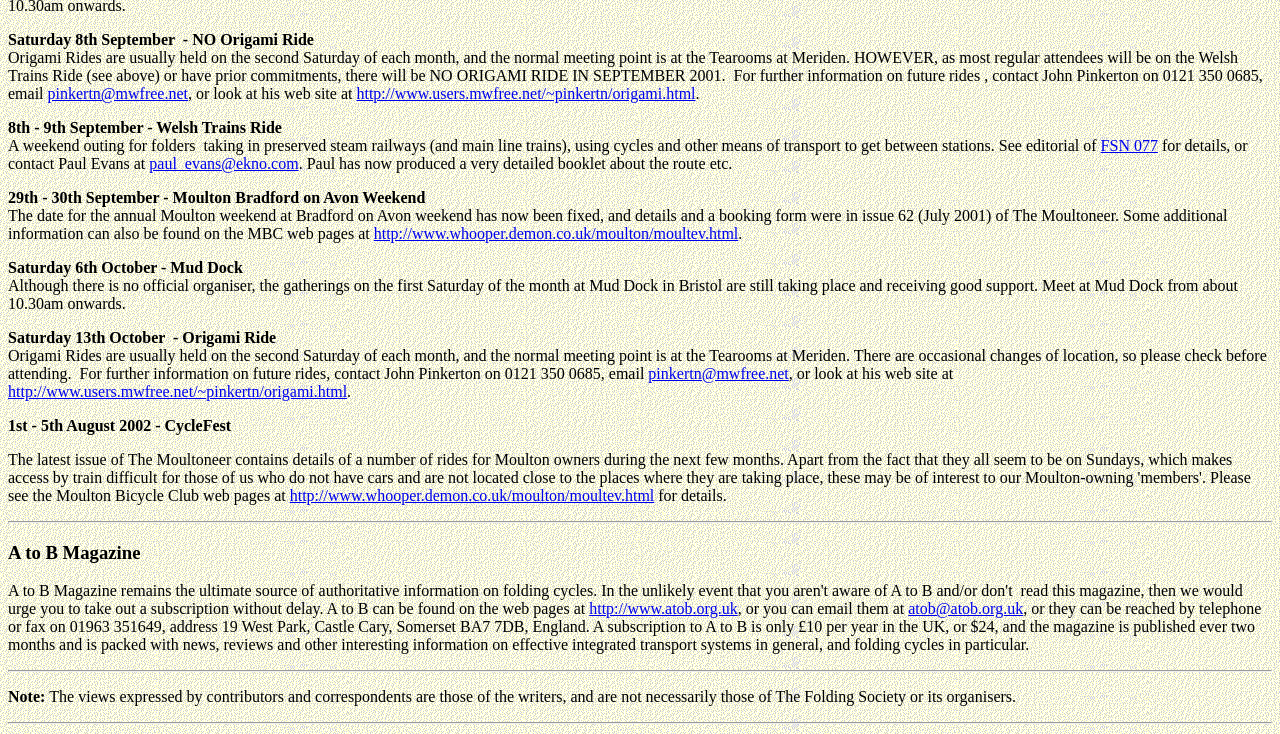Please identify the bounding box coordinates of the region to click in order to complete the given instruction: "Visit Paul Evans' website for details on the Welsh Trains Ride". The coordinates should be four float numbers between 0 and 1, i.e., [left, top, right, bottom].

[0.117, 0.211, 0.233, 0.234]